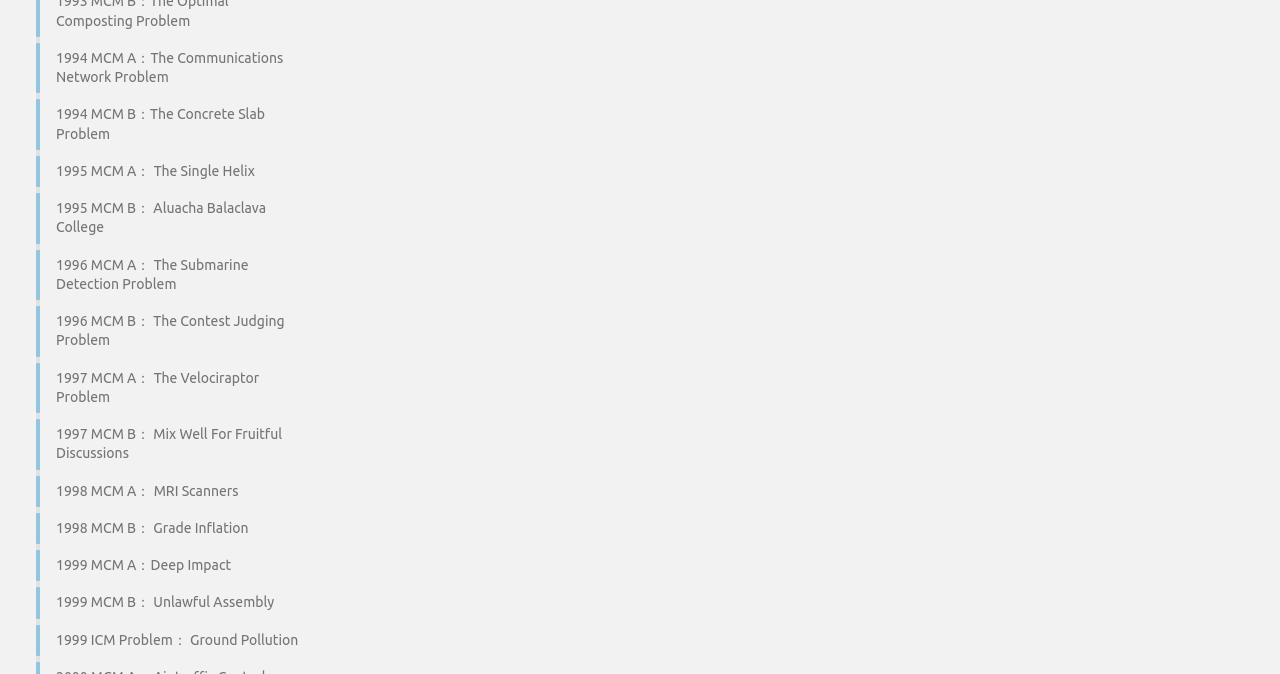Please answer the following question using a single word or phrase: 
What is the topic of the 1997 MCM A problem?

Velociraptor